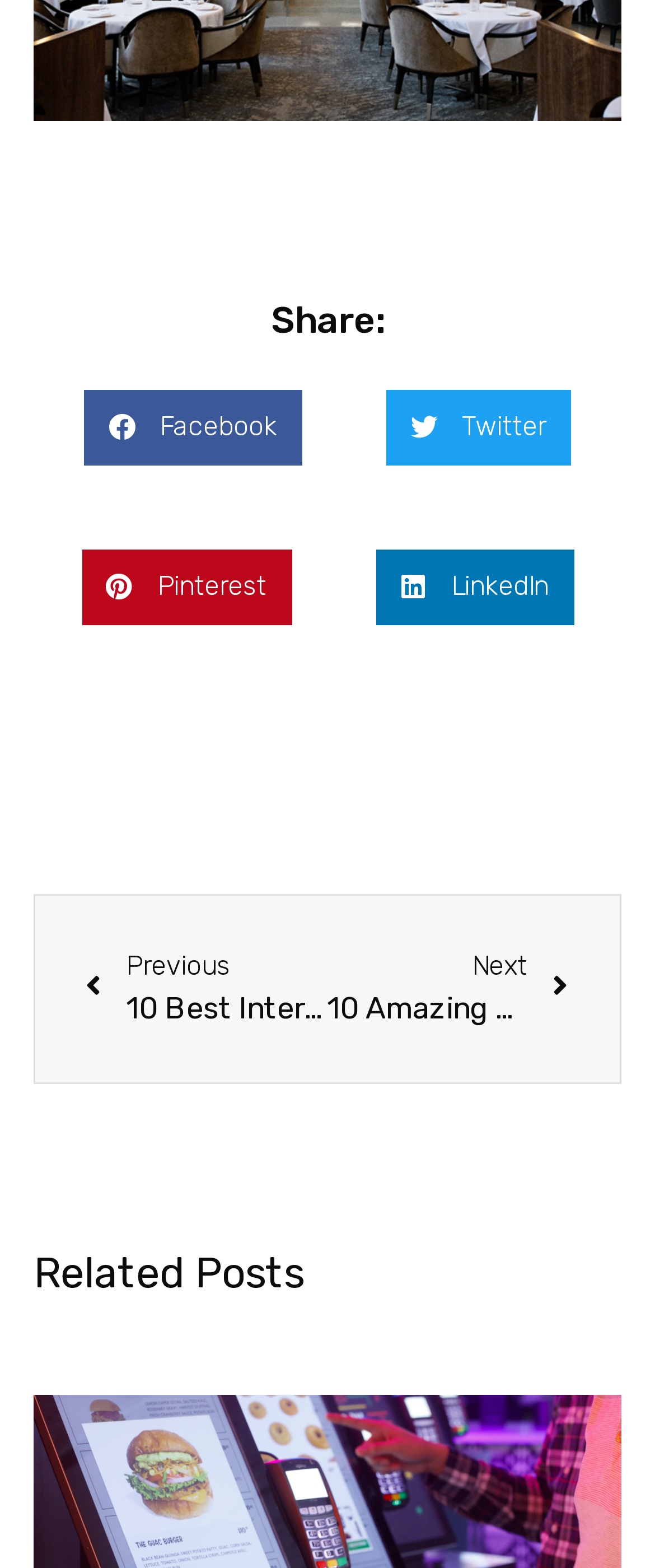Refer to the image and provide an in-depth answer to the question: 
How many social media platforms can you share on?

I counted the number of social media buttons available on the webpage, which are 'Share on facebook', 'Share on twitter', 'Share on pinterest', and 'Share on linkedin', totaling 4 platforms.